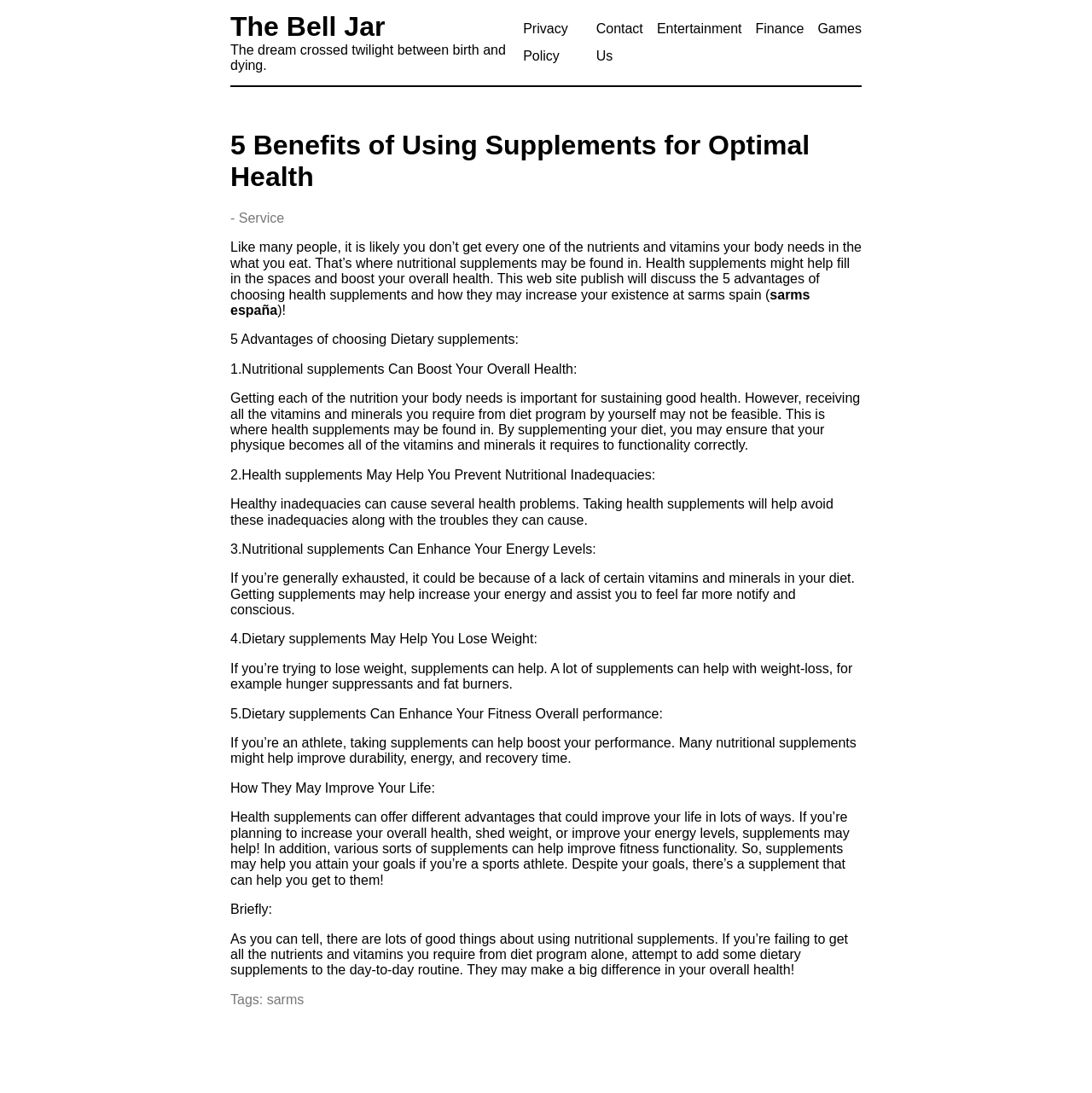Describe the webpage in detail, including text, images, and layout.

The webpage is about the benefits of using supplements for optimal health. At the top, there is a link to "Skip to content" and a heading that reads "The Bell Jar". Below this, there is a quote "The dream crossed twilight between birth and dying." 

On the top right side, there are several links to different categories, including "Privacy Policy", "Contact Us", "Entertainment", "Finance", and "Games". 

The main content of the webpage is an article titled "5 Benefits of Using Supplements for Optimal Health". The article starts with a brief introduction to the importance of nutritional supplements in filling the gaps in our diet. 

Below the introduction, there are five sections, each highlighting a benefit of using supplements. The benefits include boosting overall health, preventing nutritional deficiencies, enhancing energy levels, aiding in weight loss, and improving fitness performance. Each section has a brief description of how supplements can help in that particular area. 

At the end of the article, there is a conclusion that summarizes the benefits of using supplements and encourages readers to add them to their daily routine. There is also a "Tags" section with a link to "sarms".